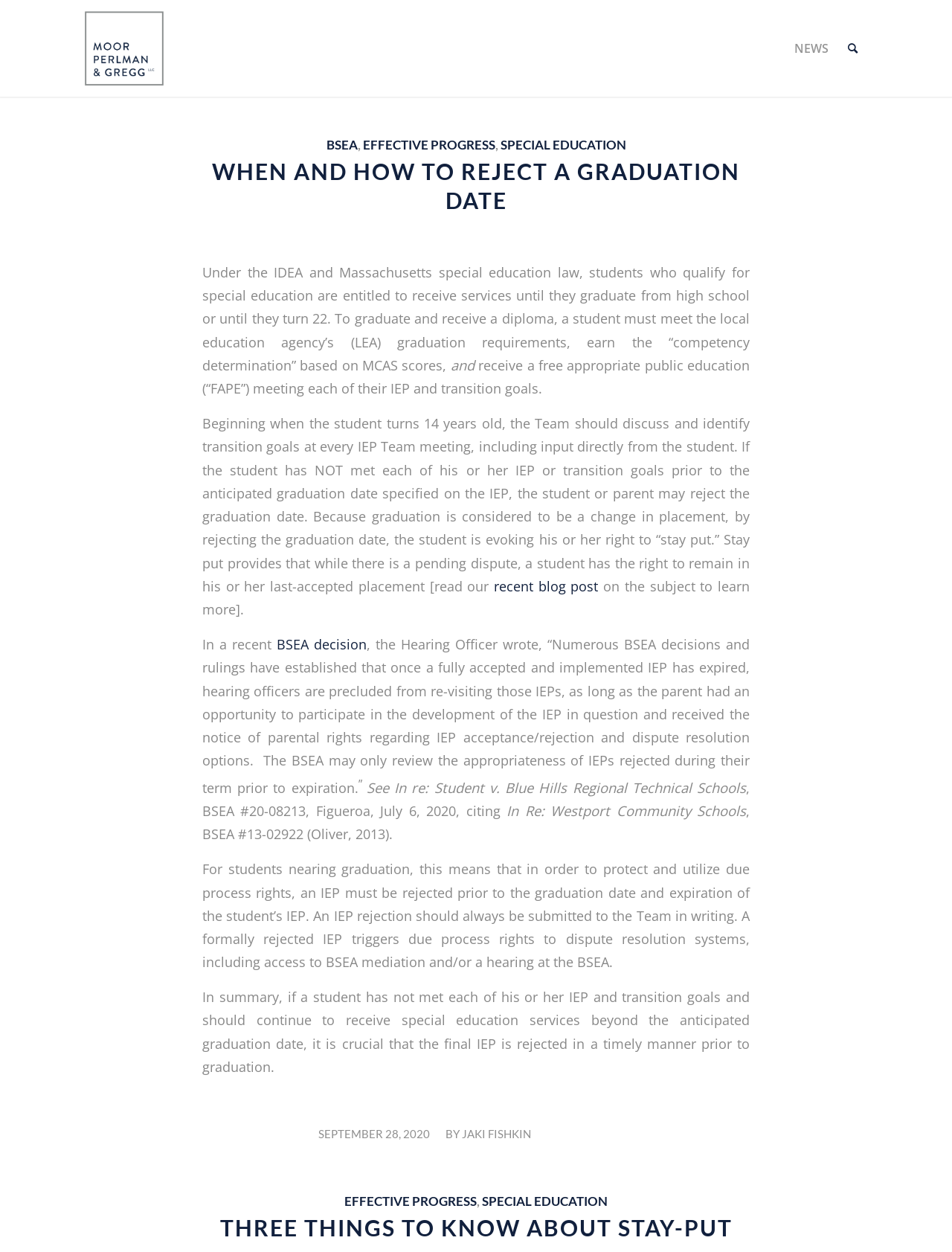Pinpoint the bounding box coordinates of the clickable area needed to execute the instruction: "Check the BSEA decision". The coordinates should be specified as four float numbers between 0 and 1, i.e., [left, top, right, bottom].

[0.291, 0.507, 0.385, 0.522]